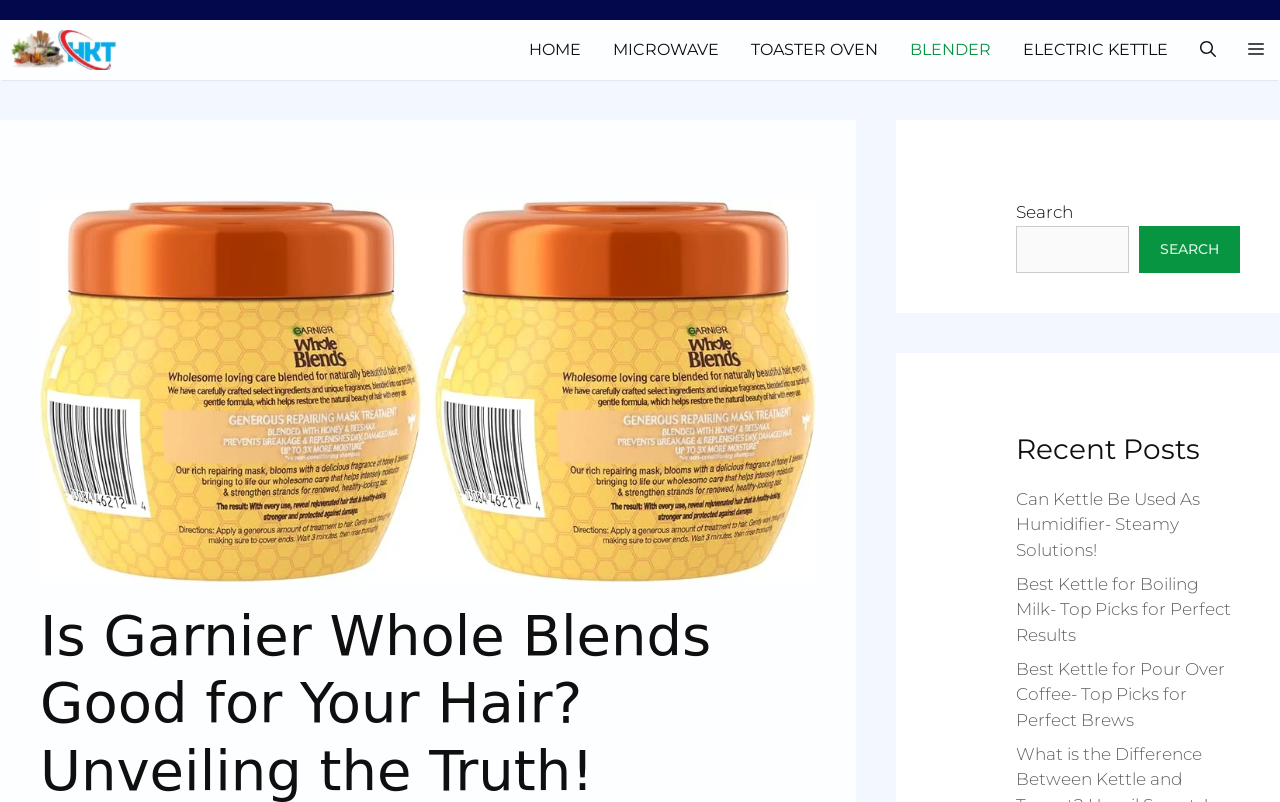Please specify the bounding box coordinates for the clickable region that will help you carry out the instruction: "View the best kettle for pour over coffee".

[0.794, 0.821, 0.957, 0.91]